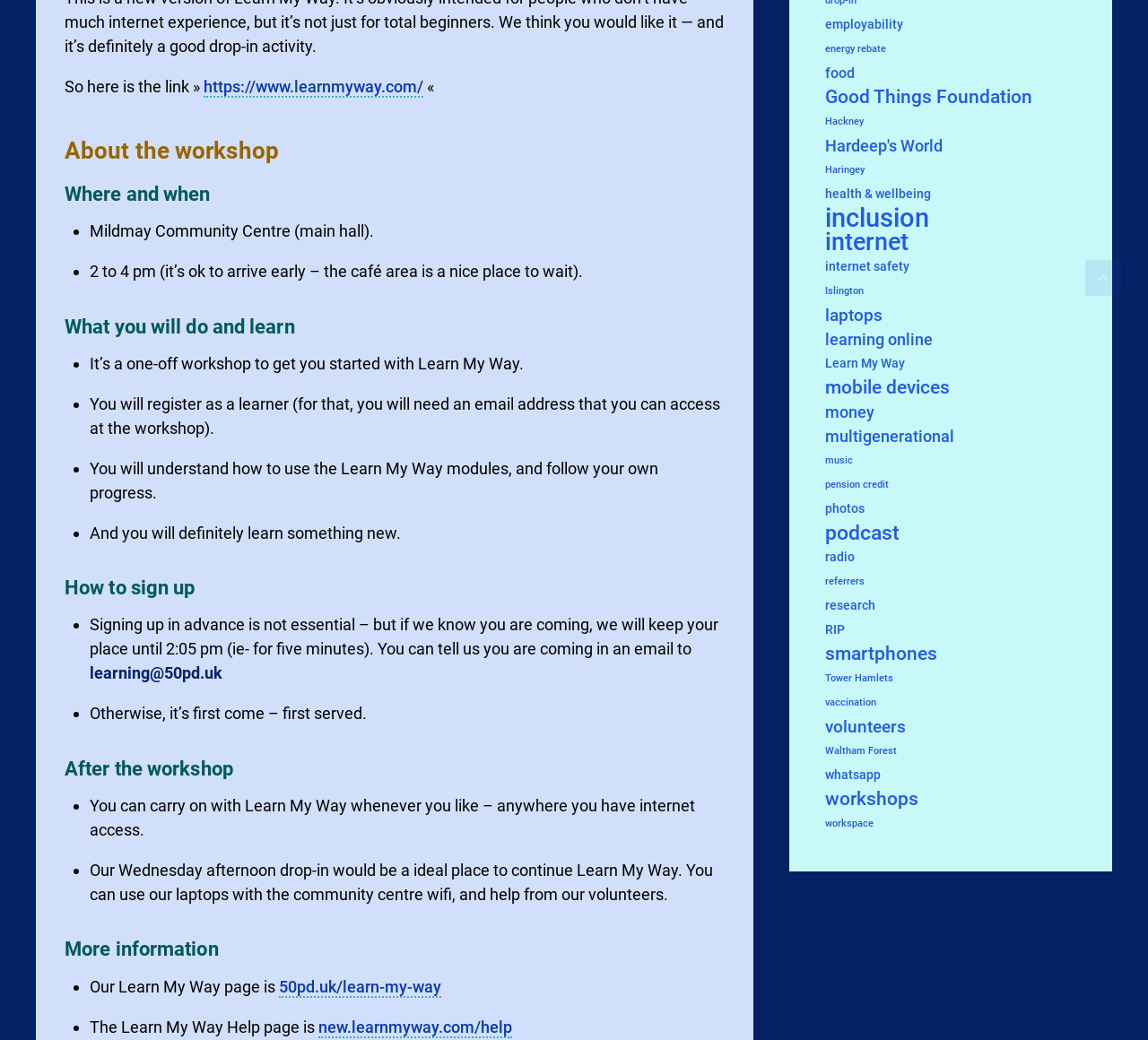Please specify the bounding box coordinates of the clickable region necessary for completing the following instruction: "Explore the link about internet safety". The coordinates must consist of four float numbers between 0 and 1, i.e., [left, top, right, bottom].

[0.719, 0.245, 0.938, 0.268]